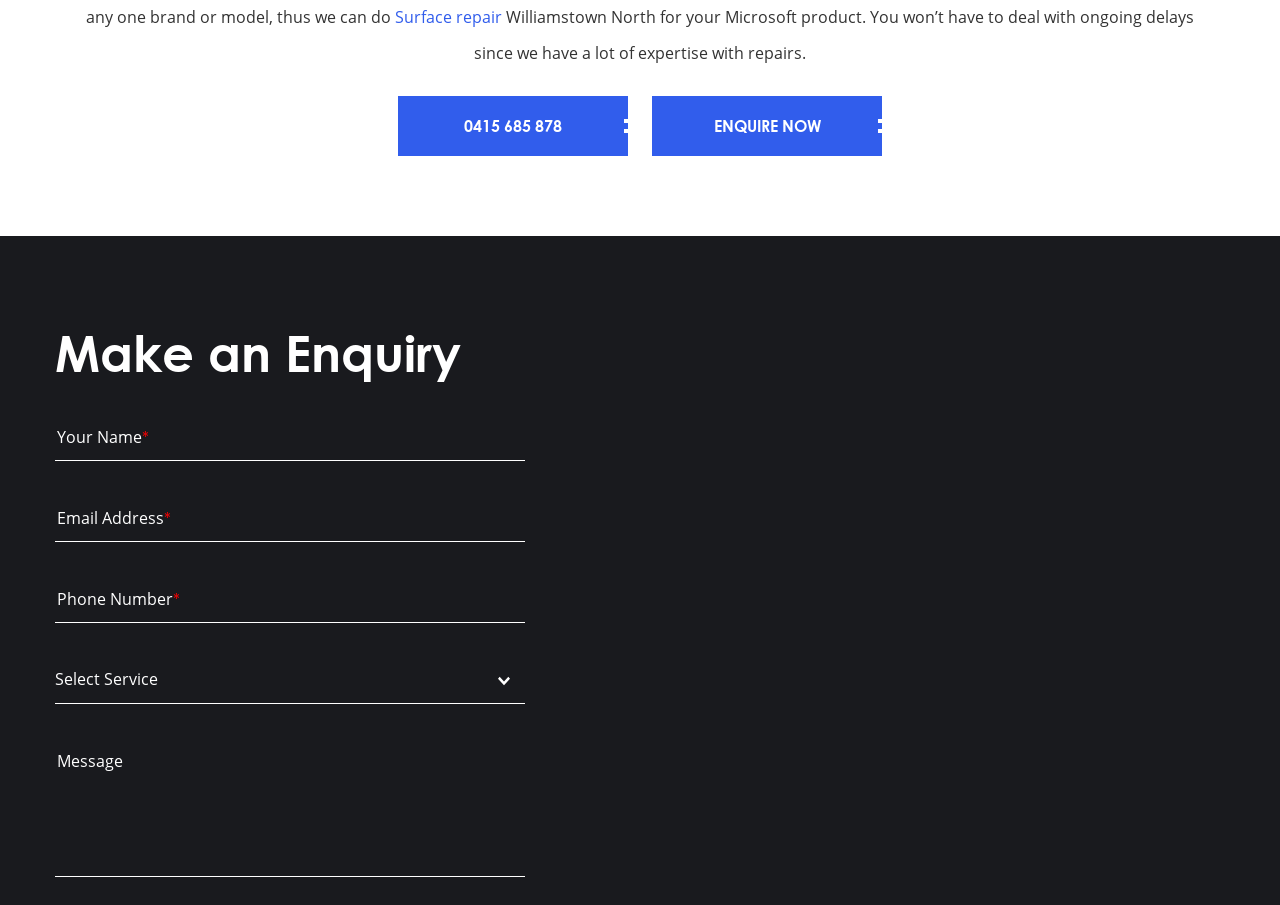Refer to the image and answer the question with as much detail as possible: What is the purpose of the combobox?

The combobox is located next to the 'Service' label, suggesting that it is used to select the type of service required for the enquiry.